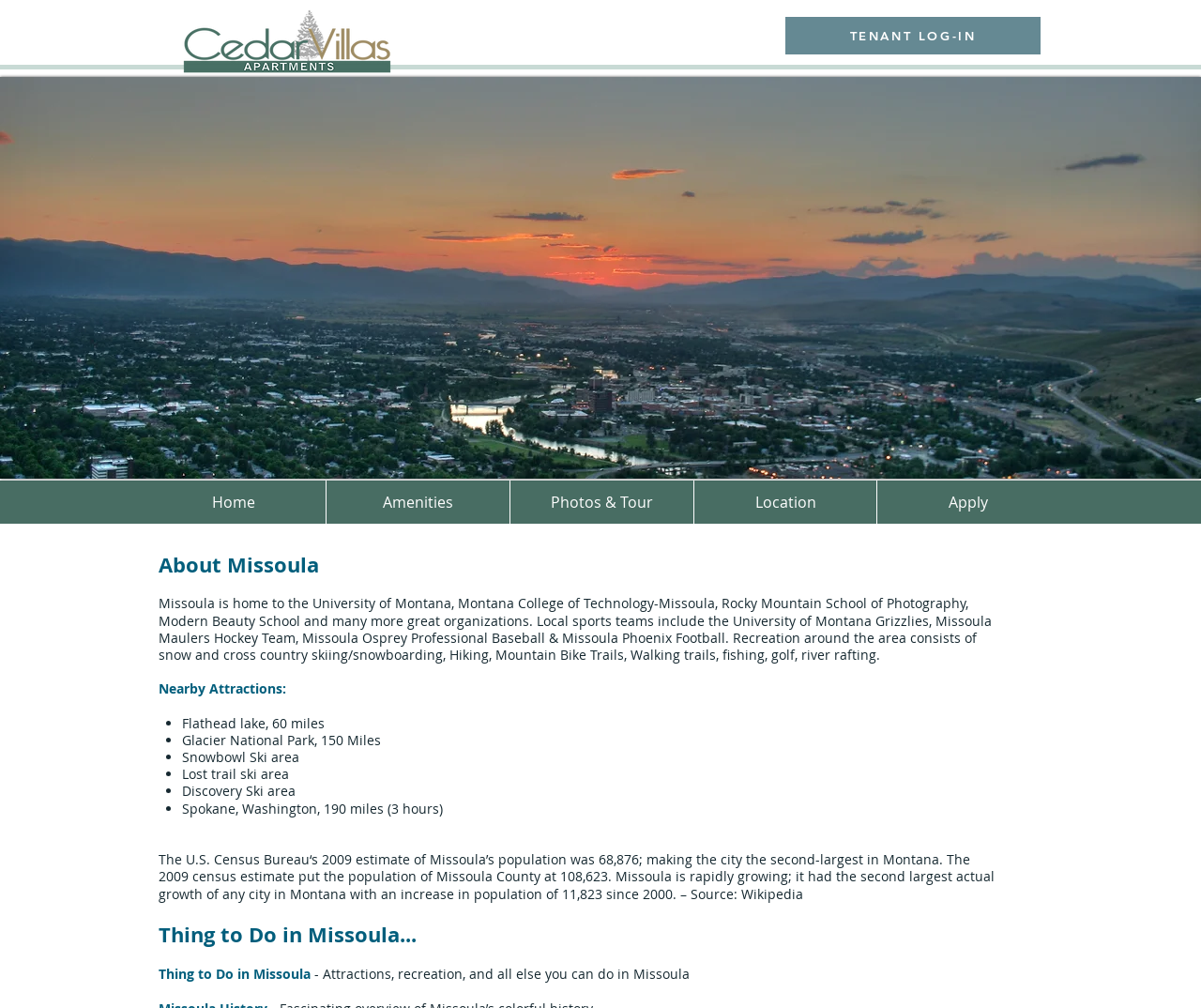Provide a comprehensive description of the webpage.

The webpage is about Missoula, a city in Montana, and provides information about the city's education, sports, recreation, and attractions. At the top of the page, there is a navigation menu with links to "Home", "Amenities", "Photos & Tour", "Location", and "Apply". Below the navigation menu, there is a heading "About Missoula" followed by a paragraph of text that describes the city's educational institutions and sports teams.

Further down the page, there are two paragraphs of text that describe the recreational activities available in the area, including skiing, hiking, and fishing. Below these paragraphs, there is a section titled "Nearby Attractions" that lists several attractions, including Flathead Lake, Glacier National Park, and several ski areas. Each attraction is marked with a bullet point and includes a brief description.

At the bottom of the page, there is a section that provides demographic information about Missoula, including its population and growth rate. Finally, there is a heading "Things to Do in Missoula" followed by a link to a page with more information about attractions and recreational activities in the city.